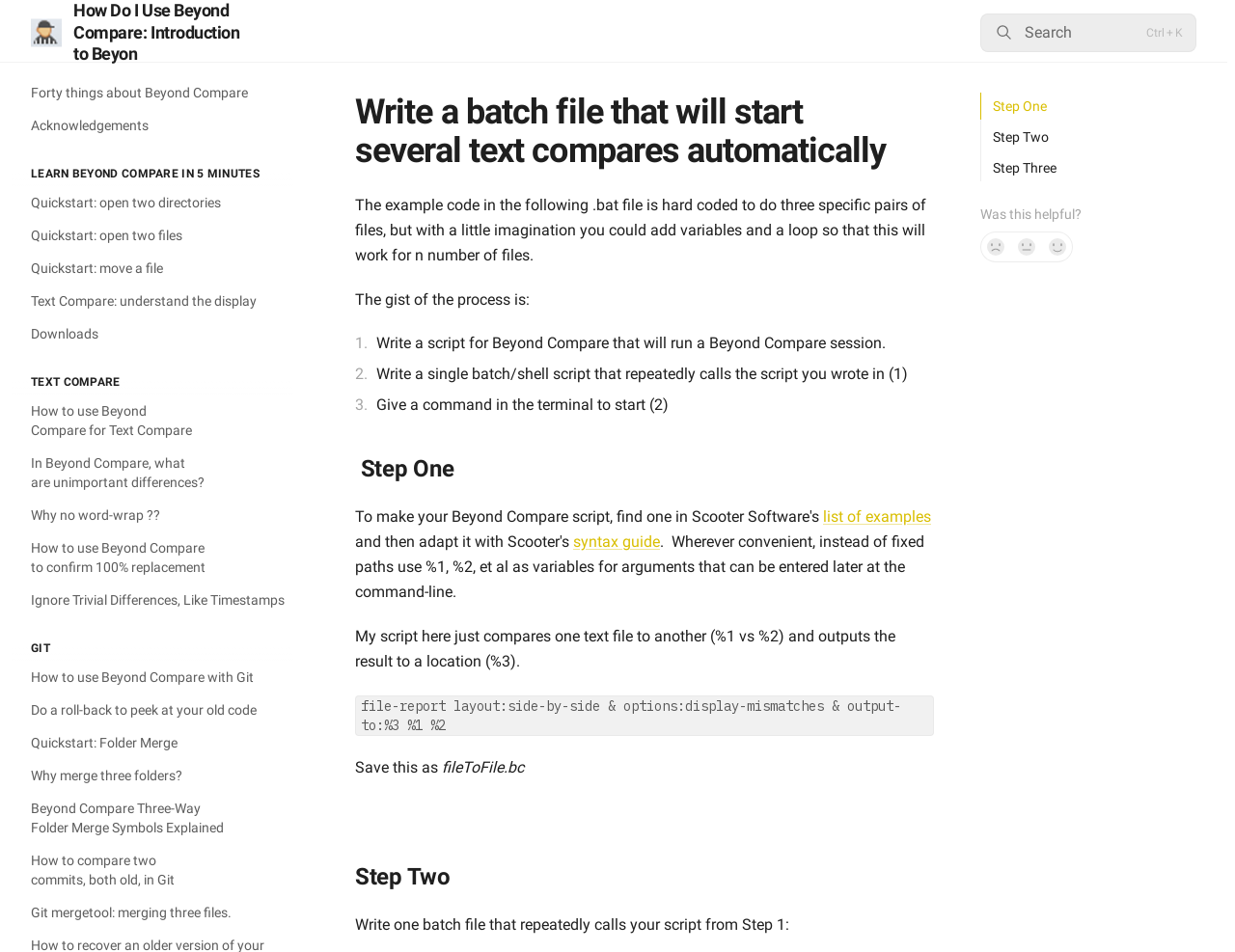Determine the bounding box coordinates for the element that should be clicked to follow this instruction: "Click the 'University of Leicester' link". The coordinates should be given as four float numbers between 0 and 1, in the format [left, top, right, bottom].

None